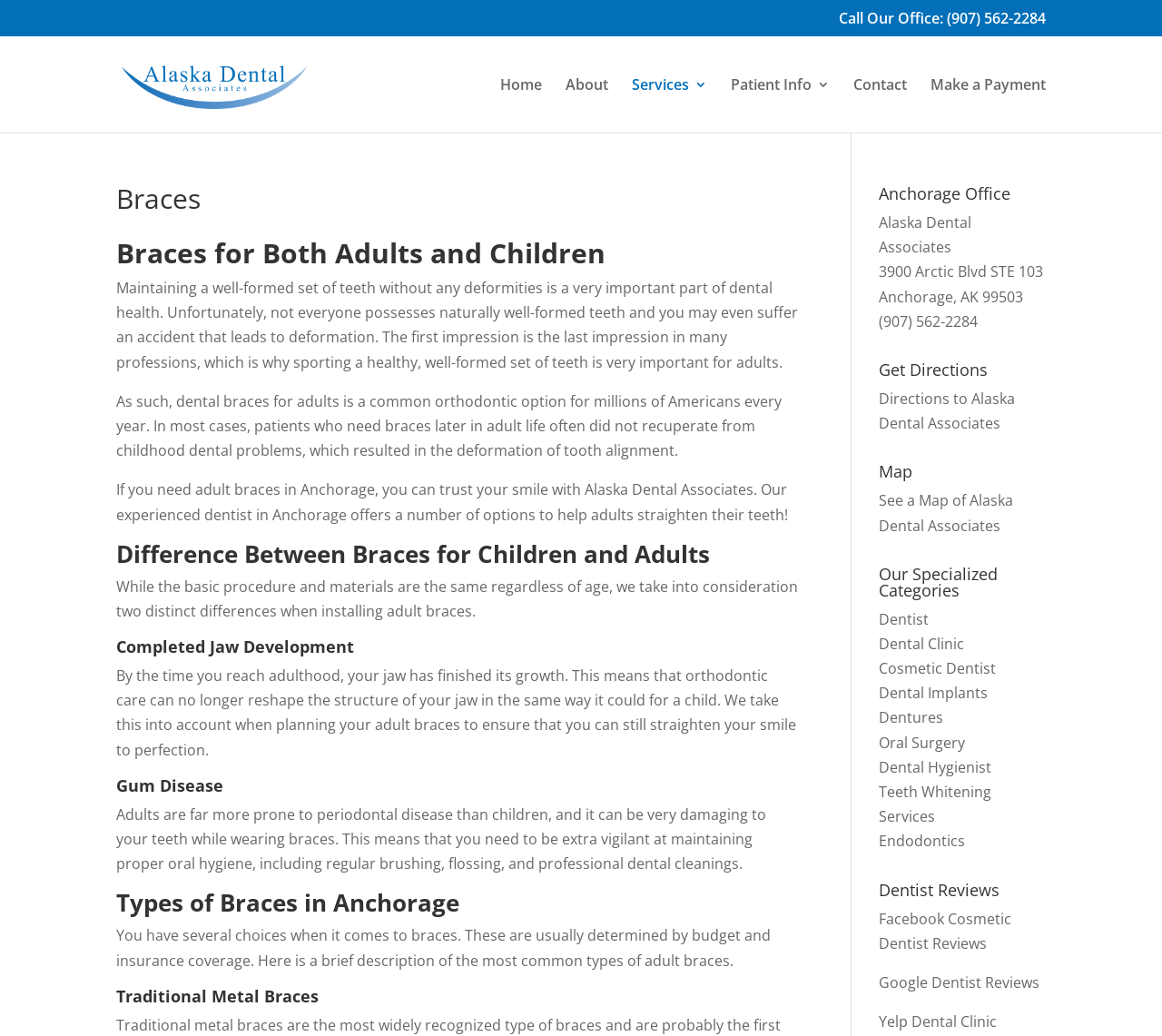Determine the bounding box coordinates for the region that must be clicked to execute the following instruction: "Visit the home page".

[0.43, 0.075, 0.466, 0.128]